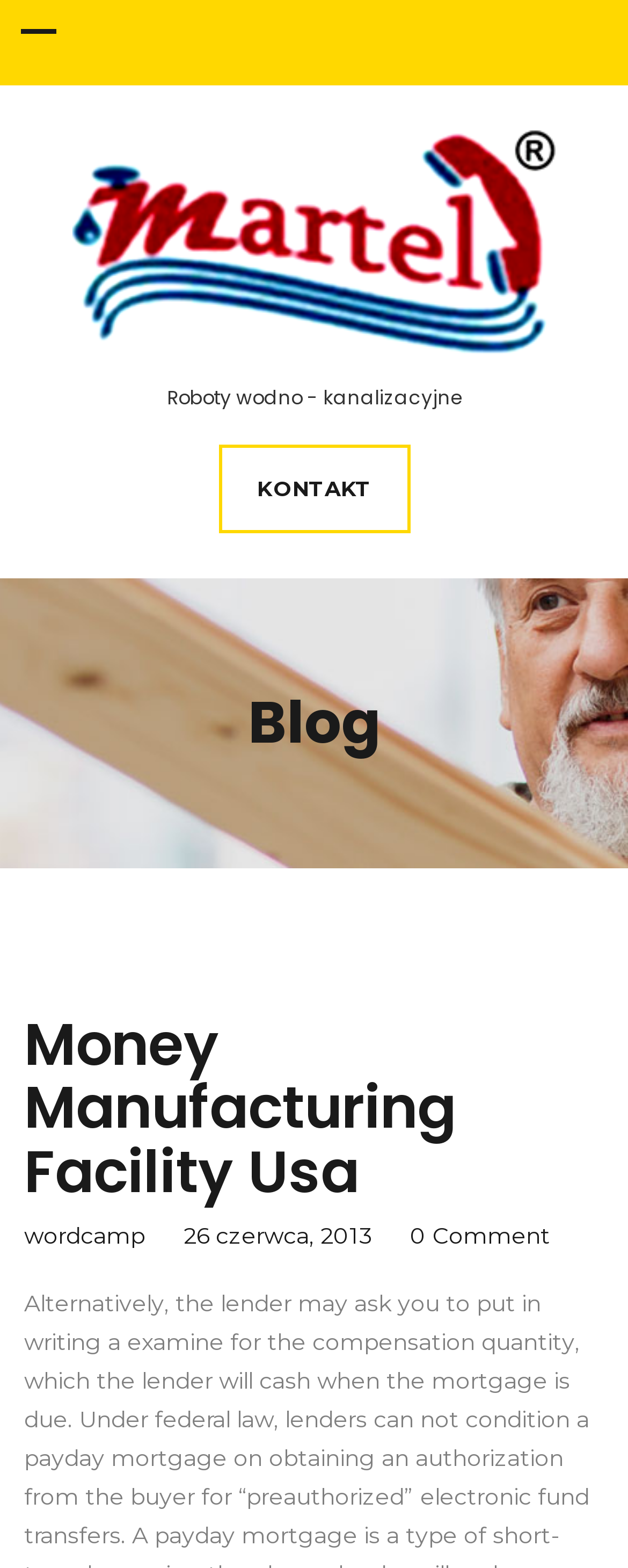Identify the bounding box of the UI element that matches this description: "Kontakt".

[0.347, 0.284, 0.653, 0.34]